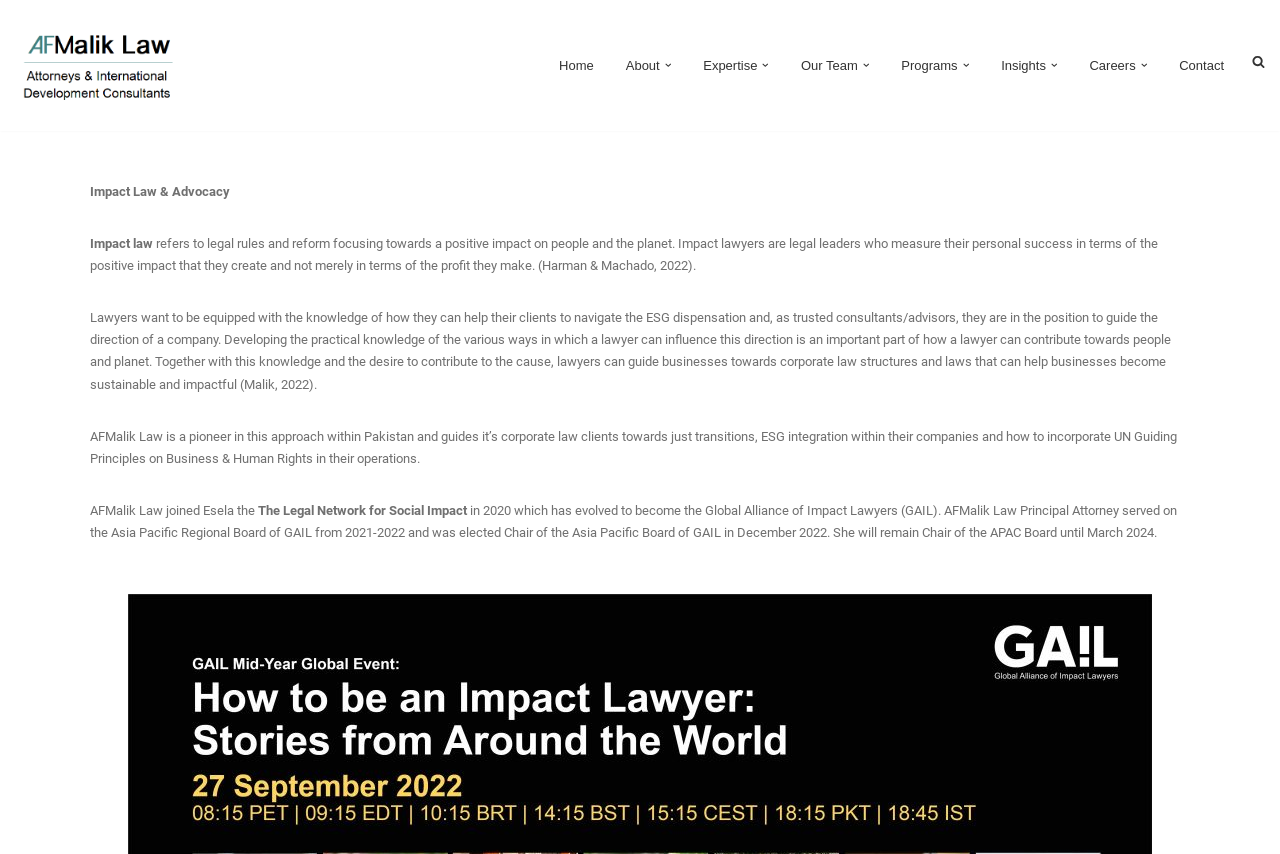Using the format (top-left x, top-left y, bottom-right x, bottom-right y), provide the bounding box coordinates for the described UI element. All values should be floating point numbers between 0 and 1: Programs

[0.704, 0.064, 0.748, 0.089]